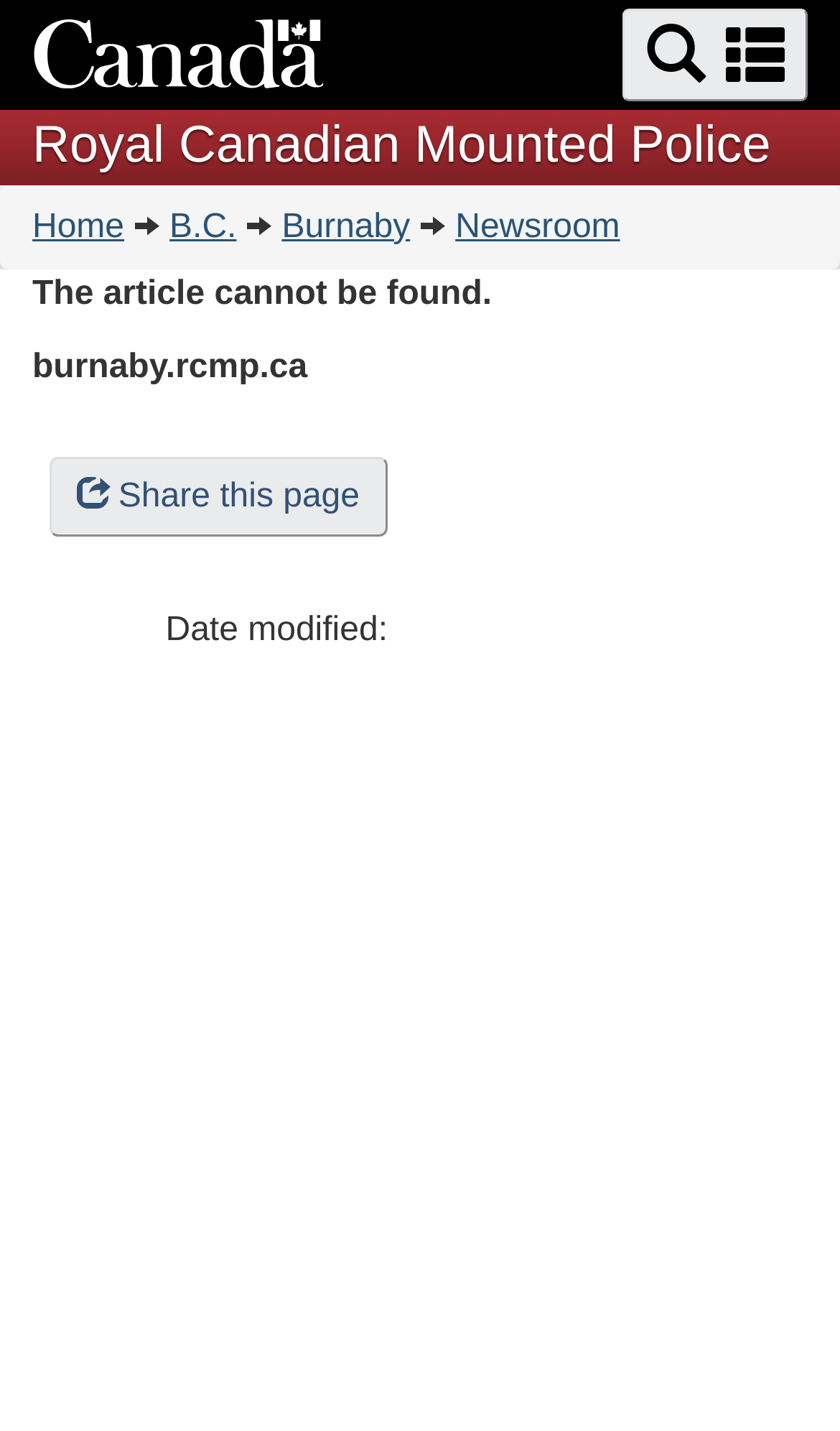Respond with a single word or short phrase to the following question: 
What is the error message displayed on the webpage?

The article cannot be found.